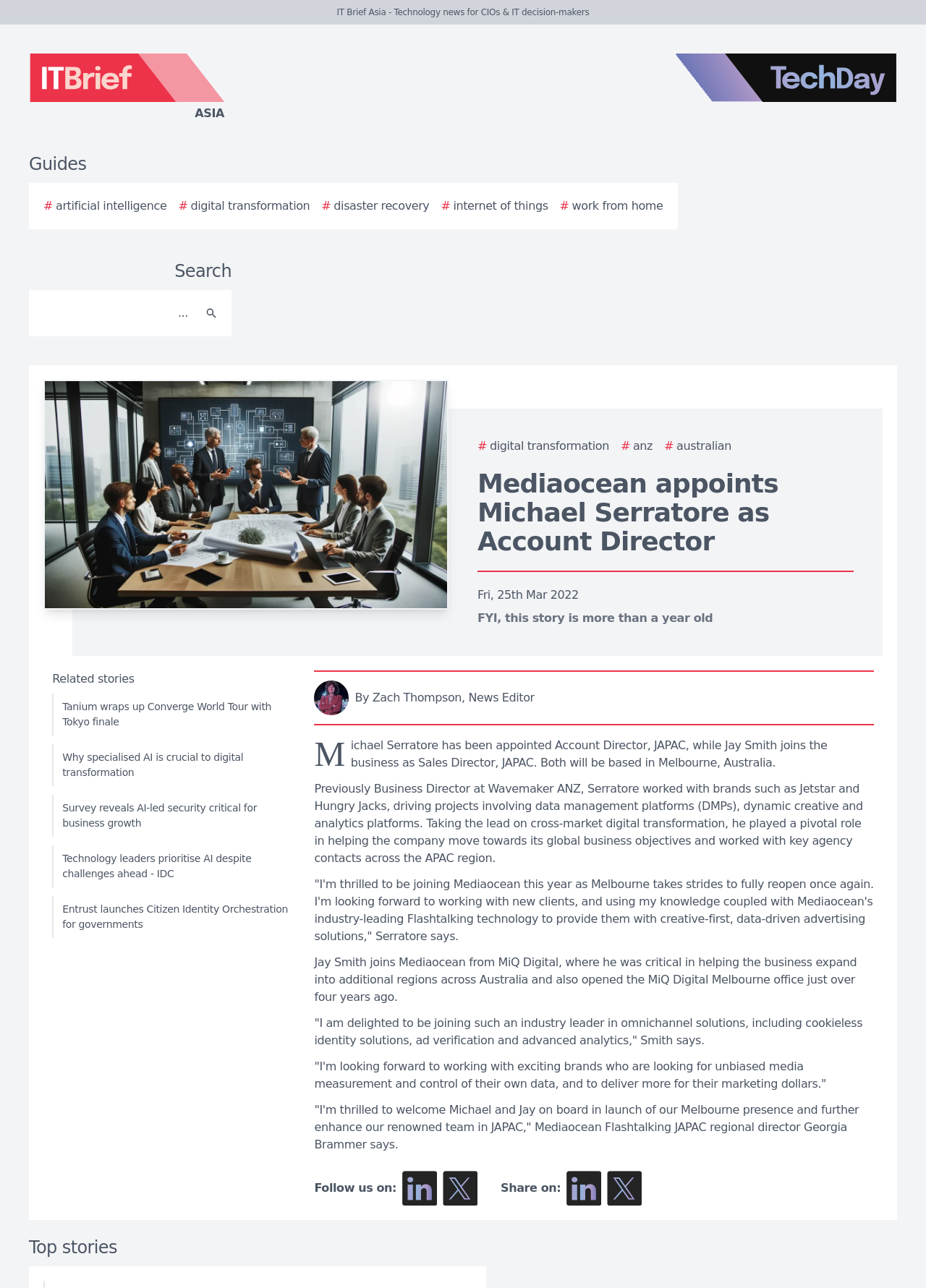Pinpoint the bounding box coordinates of the area that should be clicked to complete the following instruction: "Read the story about digital transformation". The coordinates must be given as four float numbers between 0 and 1, i.e., [left, top, right, bottom].

[0.047, 0.153, 0.18, 0.167]